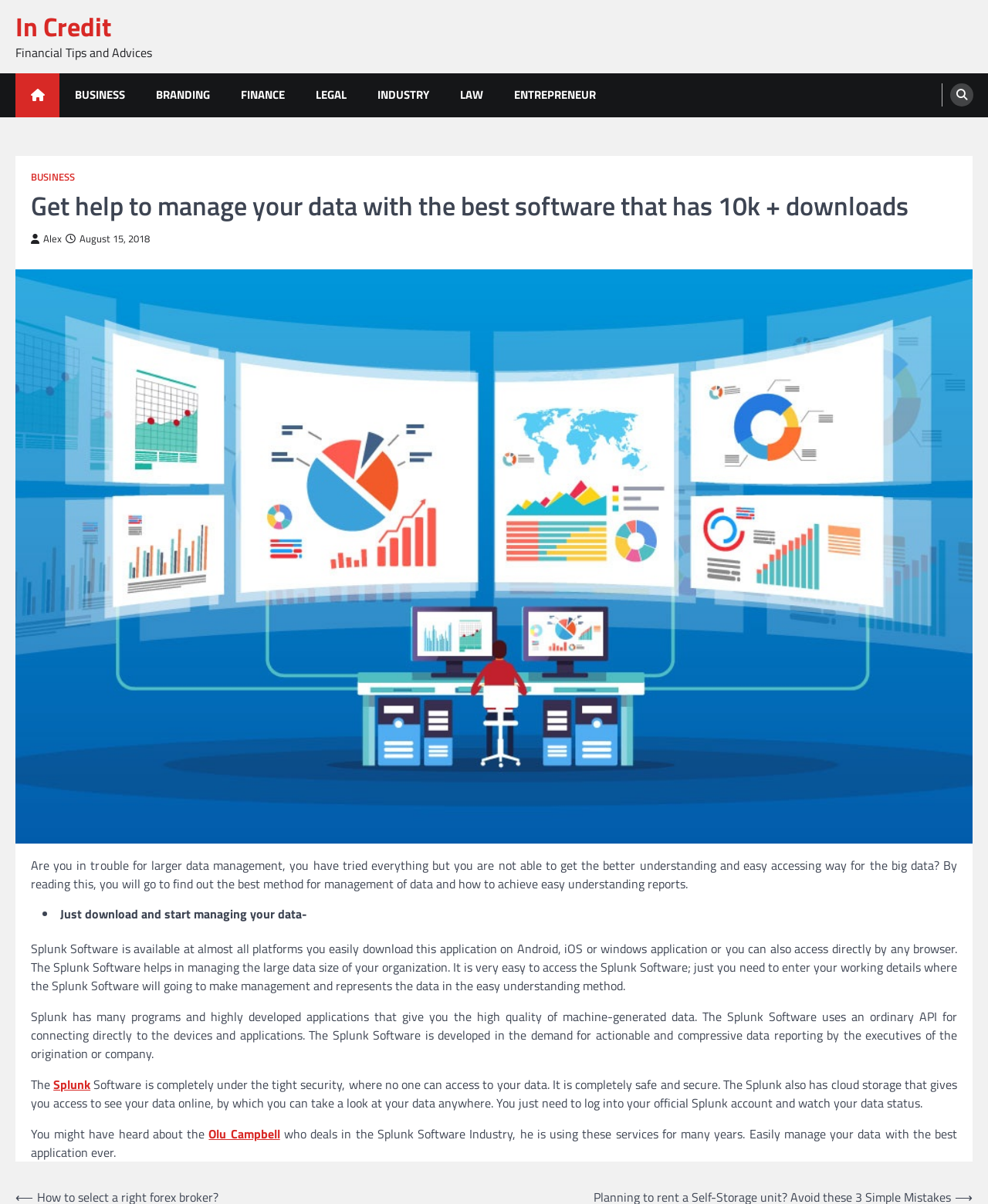Bounding box coordinates must be specified in the format (top-left x, top-left y, bottom-right x, bottom-right y). All values should be floating point numbers between 0 and 1. What are the bounding box coordinates of the UI element described as: Olu Campbell

[0.211, 0.934, 0.283, 0.949]